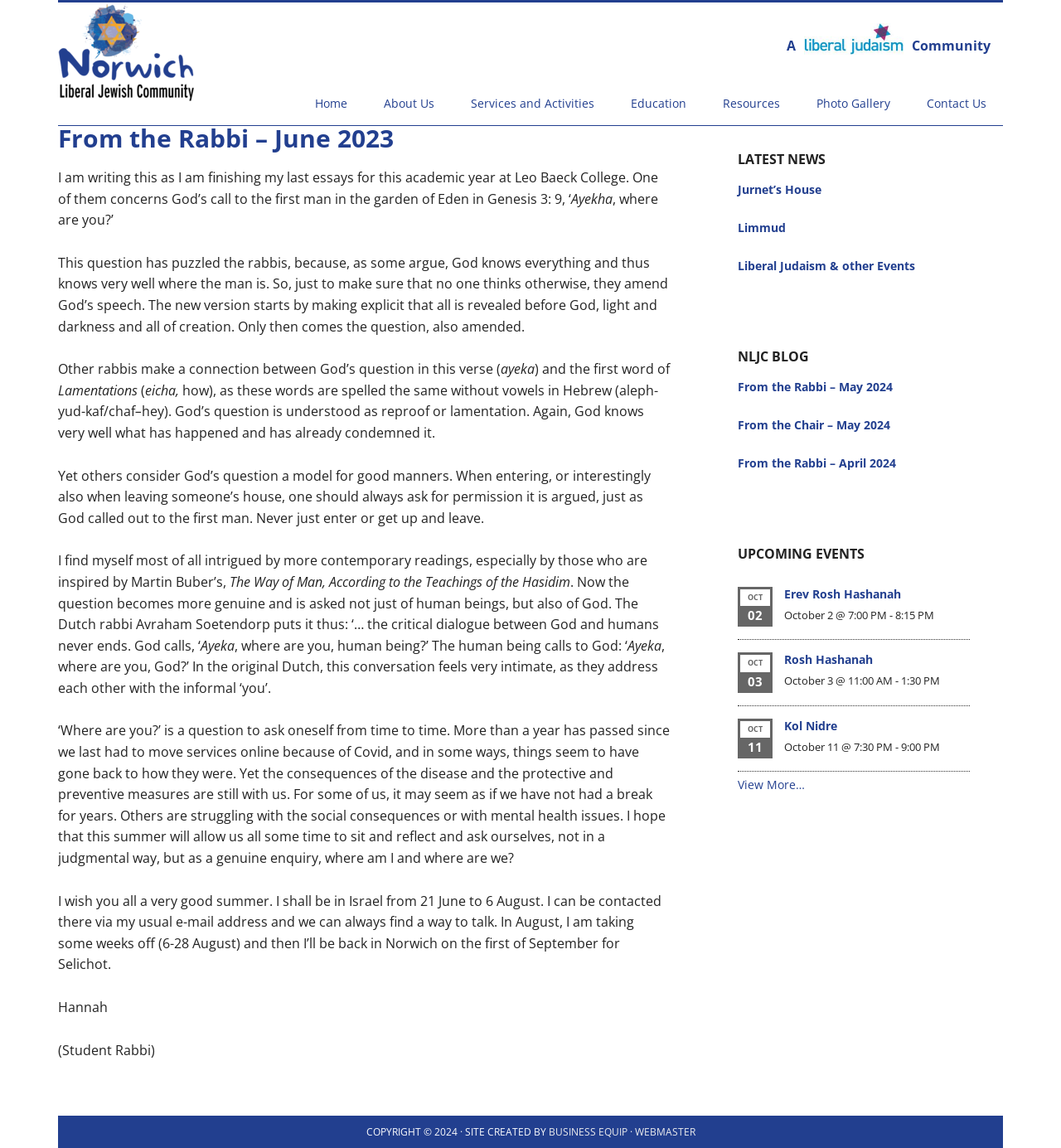What is the name of the community?
Refer to the image and provide a one-word or short phrase answer.

Norwich Liberal Jewish Community